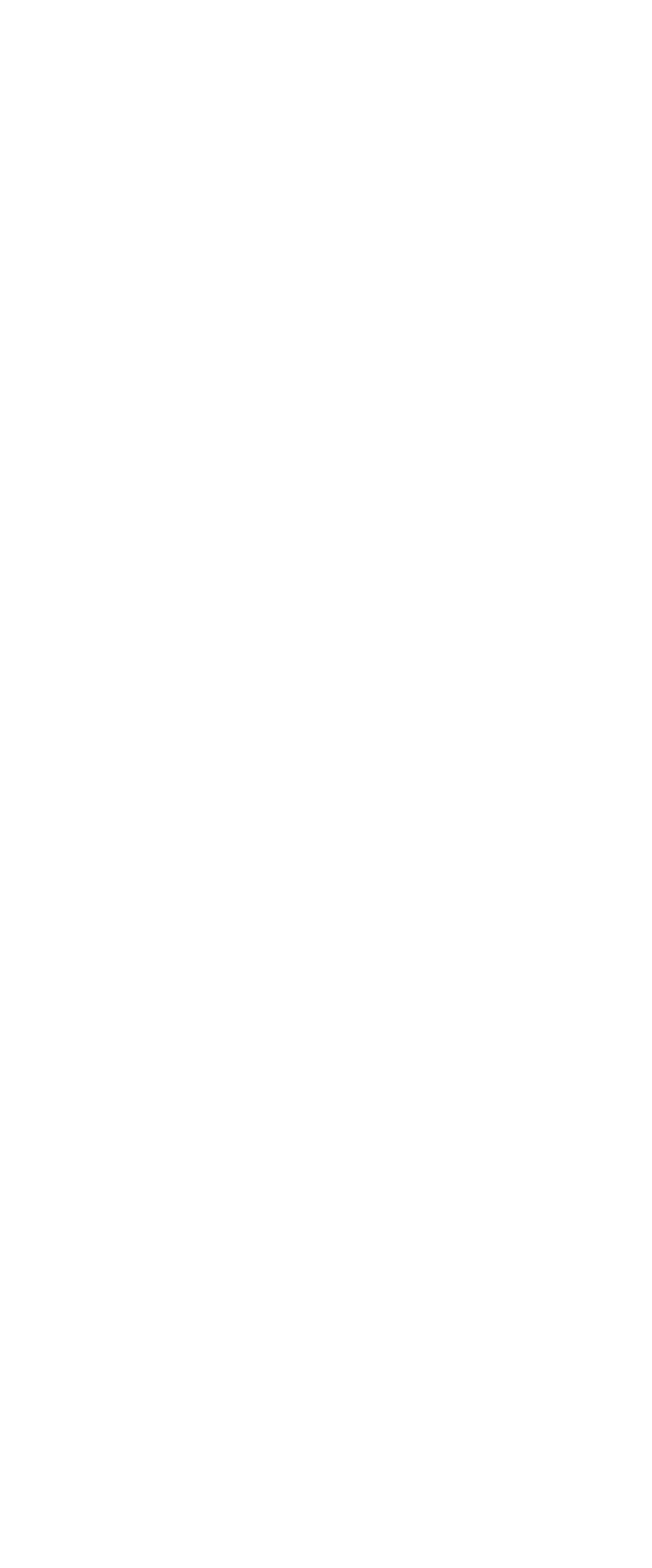Using the provided element description: "Gig reviews", determine the bounding box coordinates of the corresponding UI element in the screenshot.

[0.072, 0.251, 0.231, 0.268]